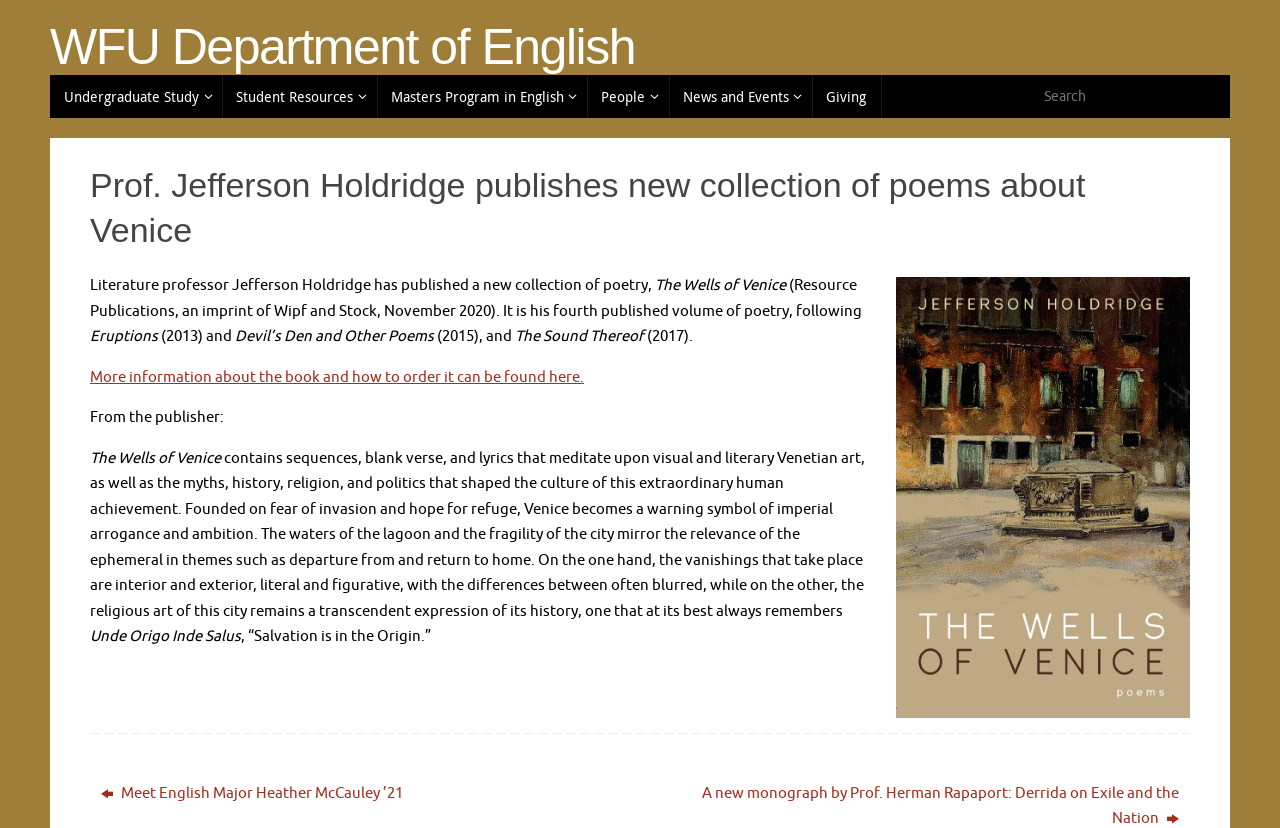Please provide a one-word or phrase answer to the question: 
What is the professor's name?

Jefferson Holdridge